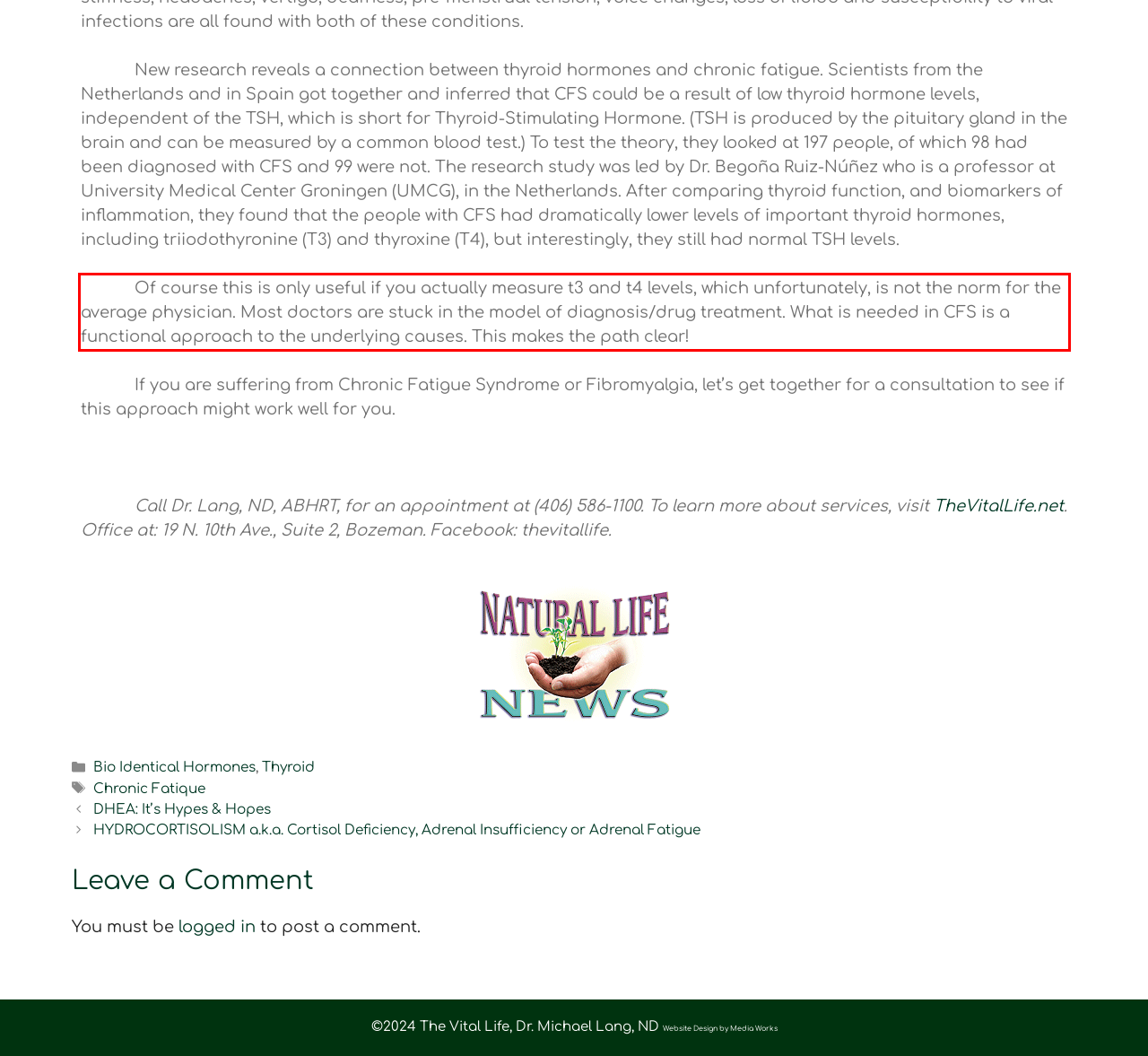You are given a webpage screenshot with a red bounding box around a UI element. Extract and generate the text inside this red bounding box.

Of course this is only useful if you actually measure t3 and t4 levels, which unfortunately, is not the norm for the average physician. Most doctors are stuck in the model of diagnosis/drug treatment. What is needed in CFS is a functional approach to the underlying causes. This makes the path clear!